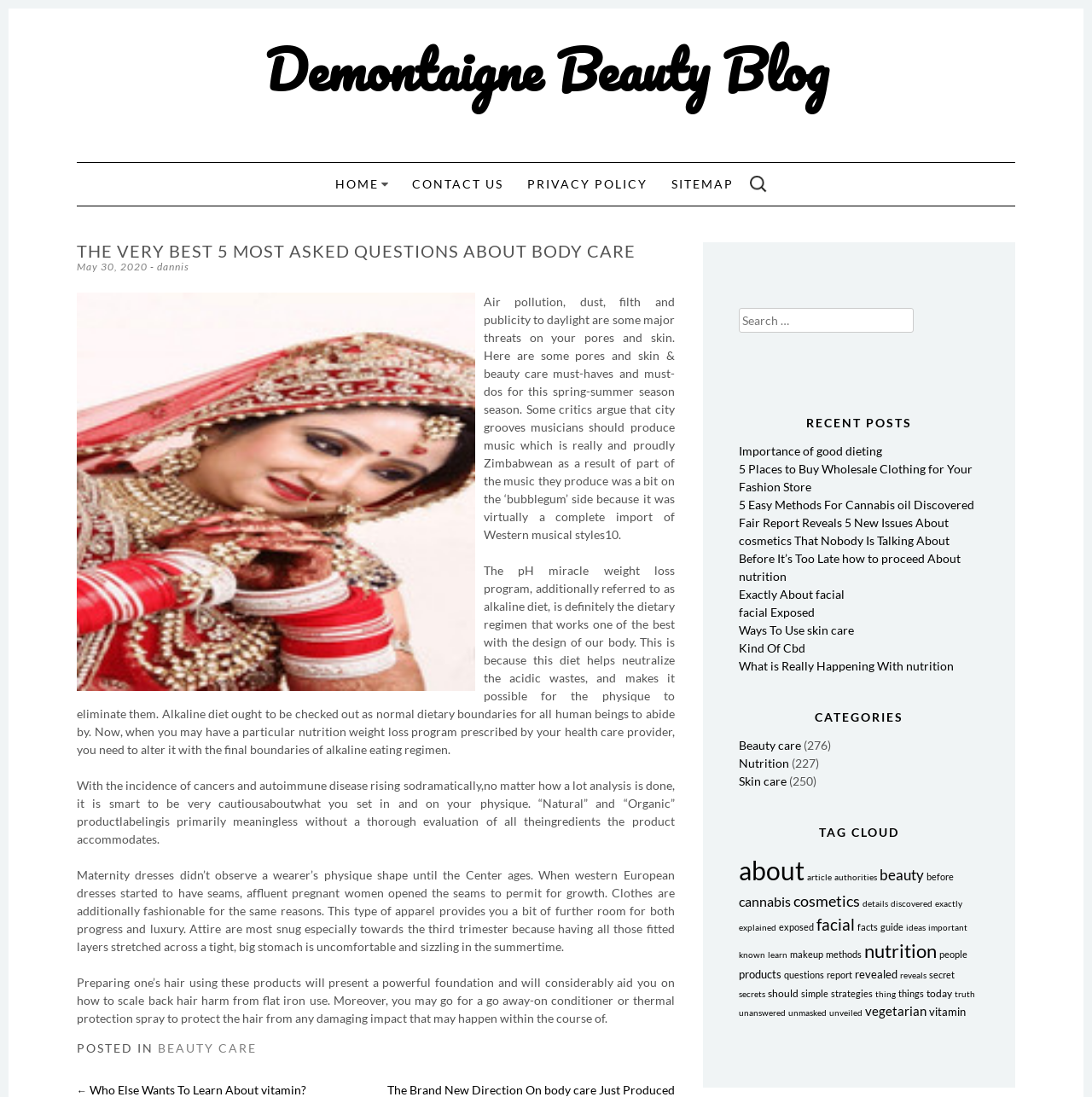Kindly respond to the following question with a single word or a brief phrase: 
What is the category of the post?

Beauty care